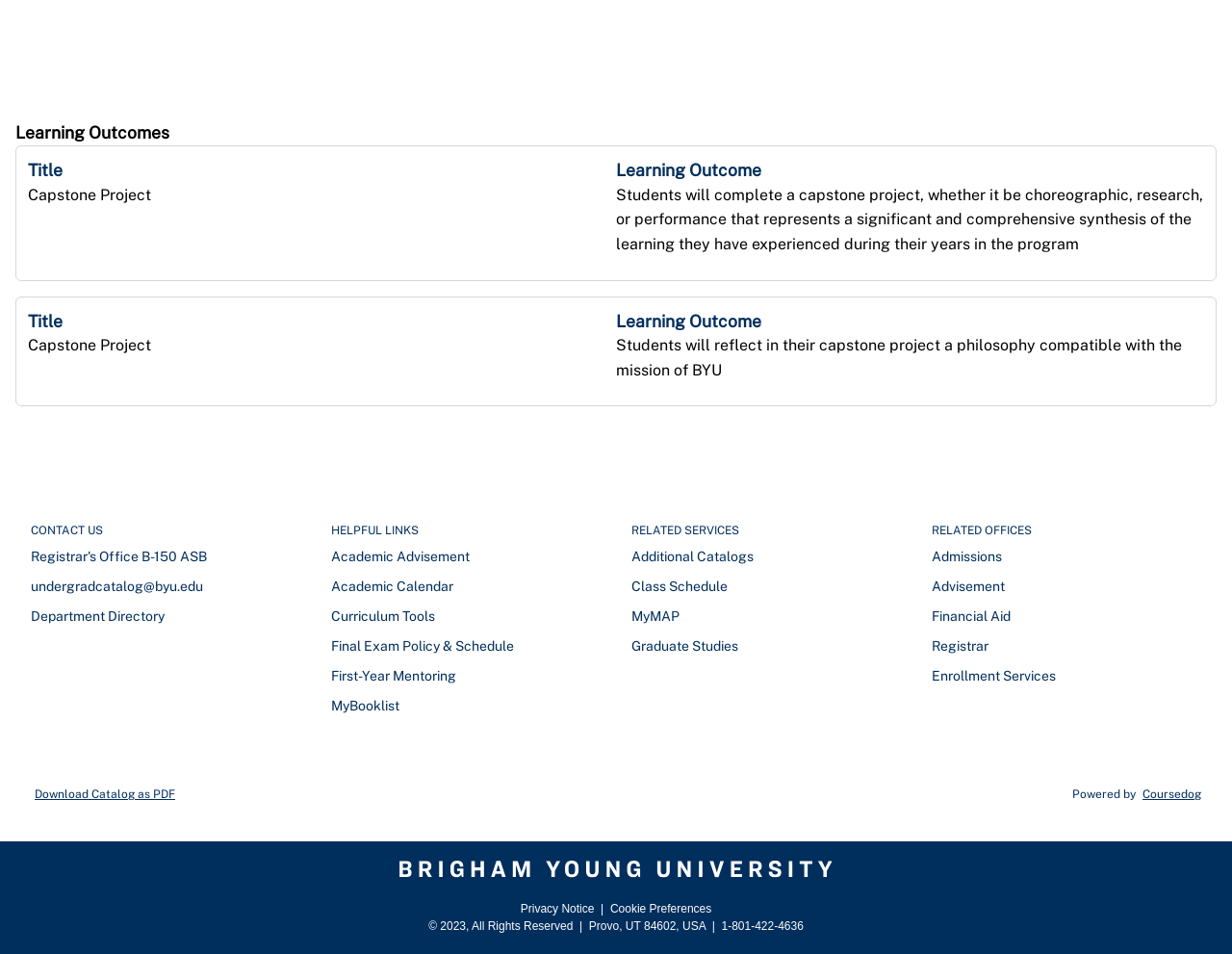With reference to the screenshot, provide a detailed response to the question below:
What is the name of the university?

I found the name of the university by looking at the link element with ID 56, which has the text content 'Brigham Young University'. This name is also confirmed by the image element with ID 123, which has the same text content.